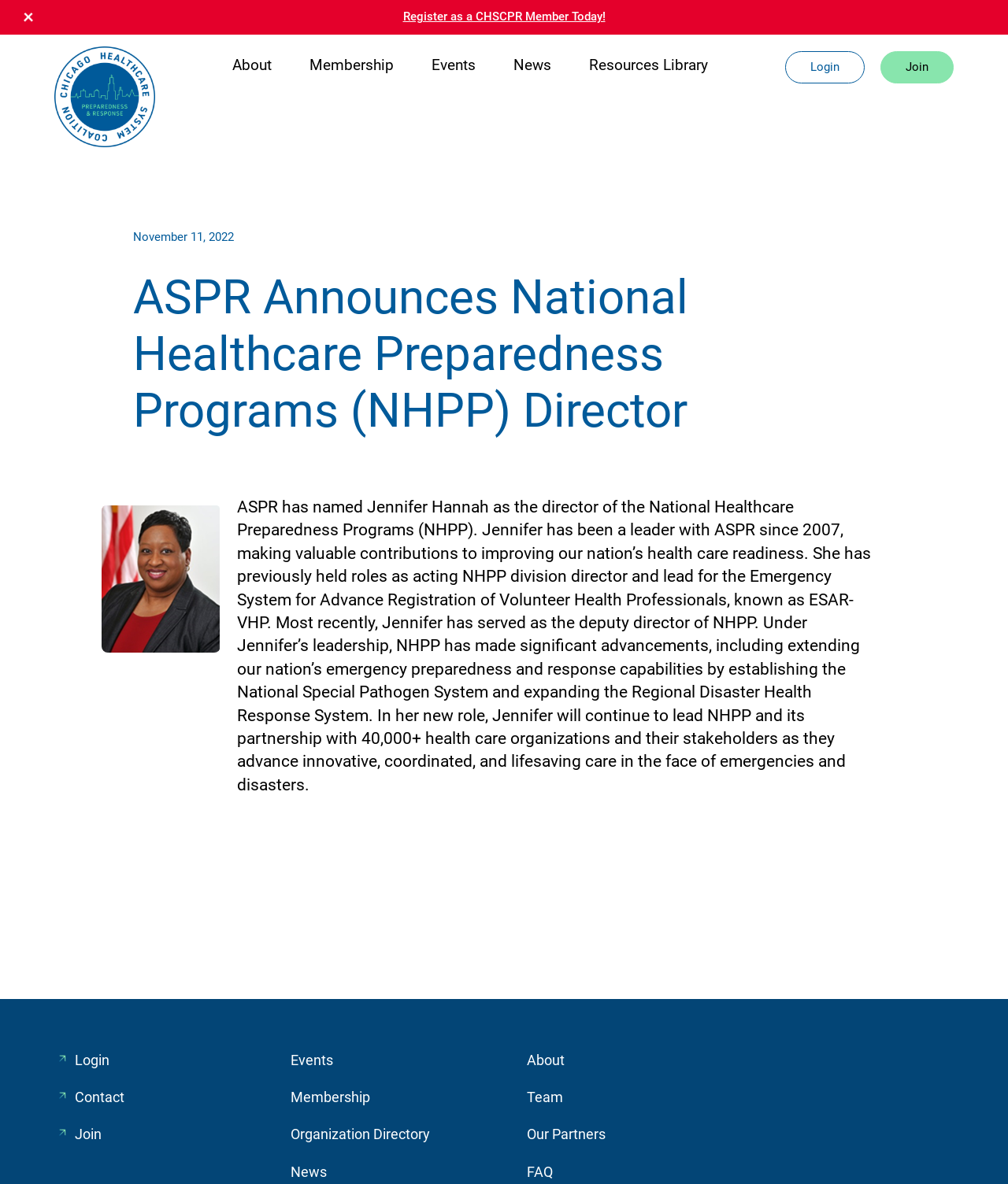Using the information shown in the image, answer the question with as much detail as possible: What is the date of the announcement?

I found the answer by looking at the time element, which displays the date of the announcement as November 11, 2022.